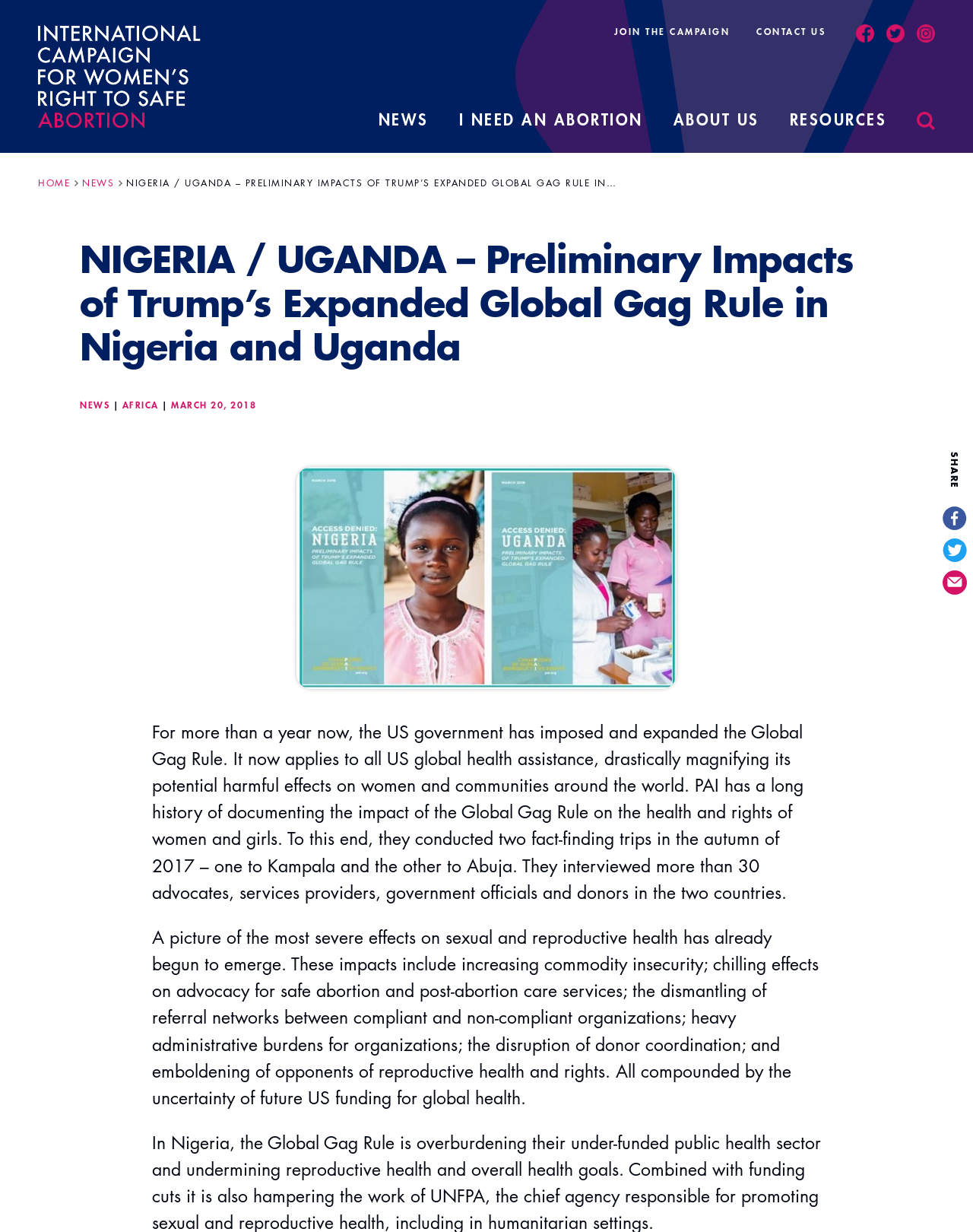Please determine the bounding box coordinates of the element's region to click for the following instruction: "Join the campaign".

[0.631, 0.02, 0.75, 0.03]